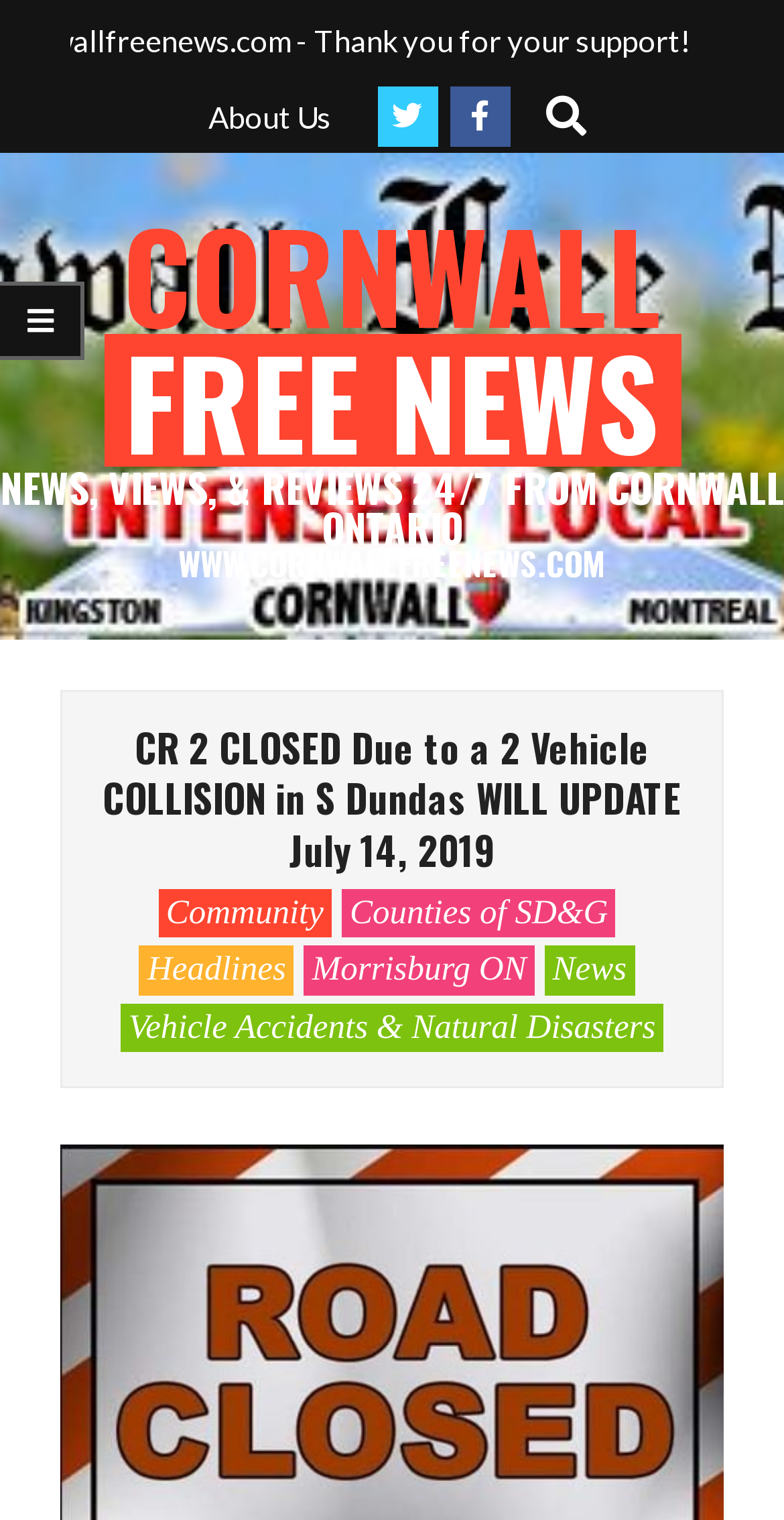What is the category of news that includes 'Vehicle Accidents & Natural Disasters'?
Please respond to the question with a detailed and informative answer.

I found the category of news by looking at the link element with the description 'Vehicle Accidents & Natural Disasters' and tracing its parent elements. It is a subcategory under the 'News' category.